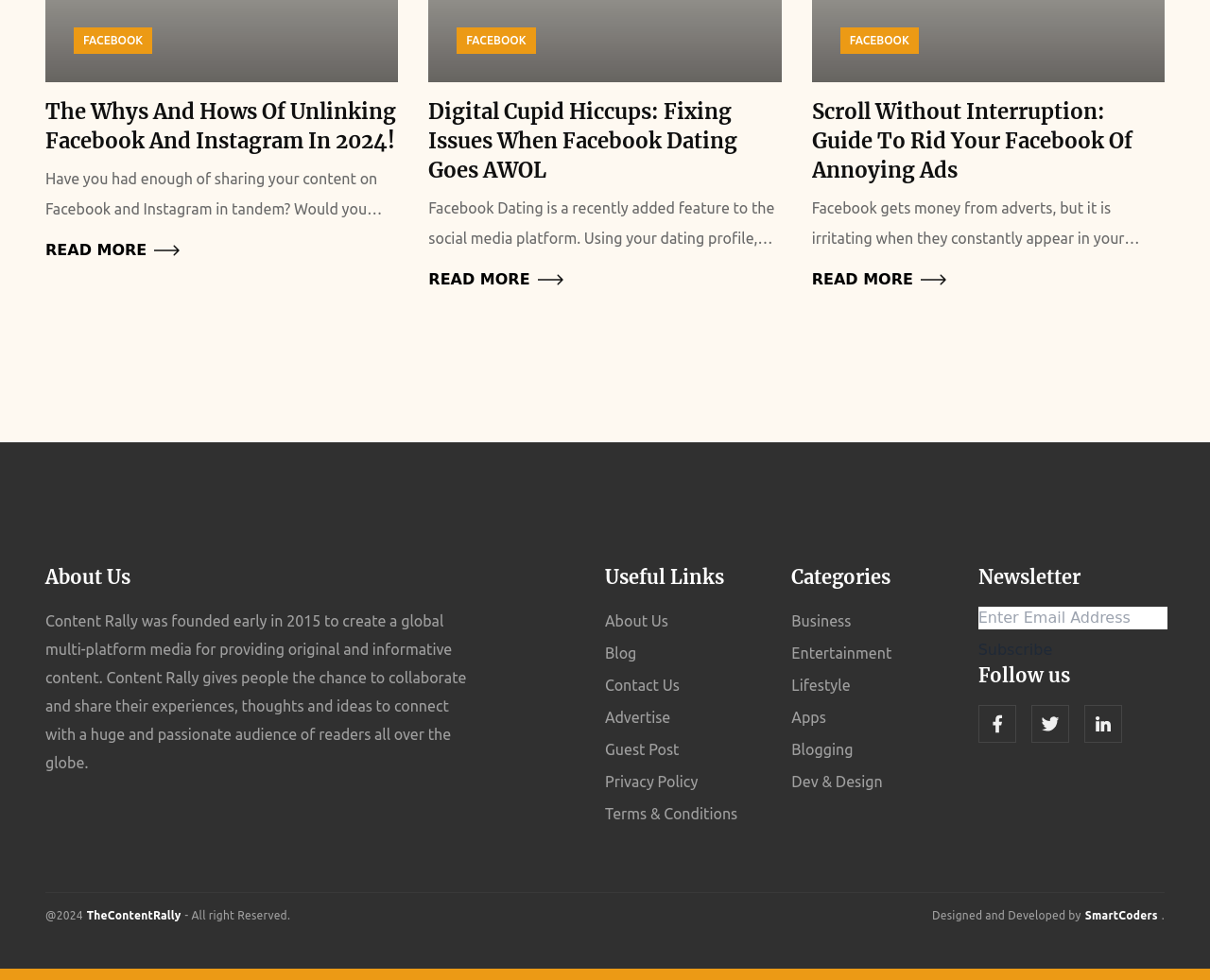What is the purpose of the newsletter section?
Answer the question with as much detail as you can, using the image as a reference.

I determined the purpose of the newsletter section by looking at the footer section, where there is a heading 'Newsletter' followed by a textbox and a 'Subscribe' button, which suggests that it is used to subscribe to updates or news from the website.